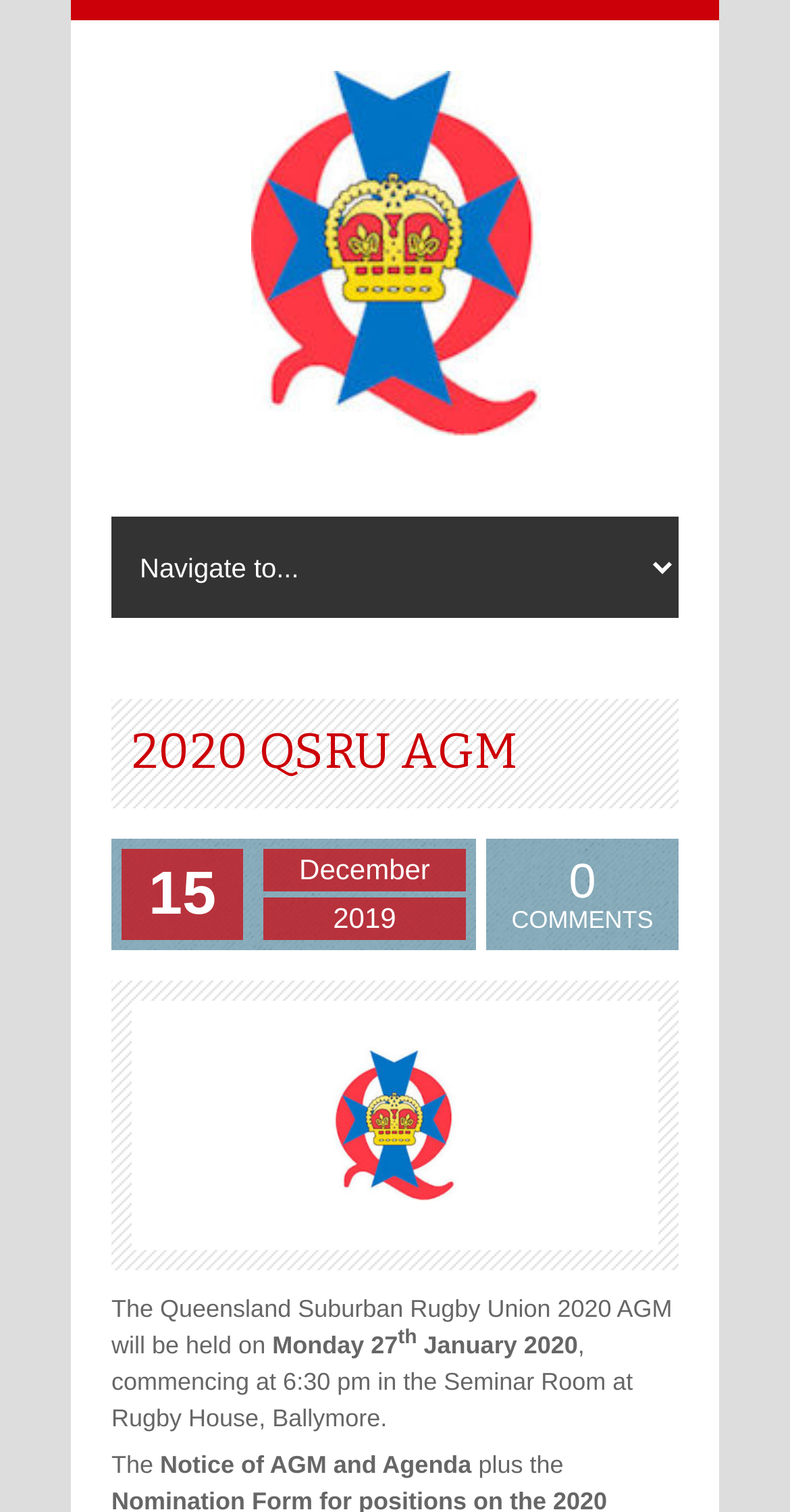What is the date of the QSRU AGM?
Refer to the image and respond with a one-word or short-phrase answer.

Monday 27 January 2020